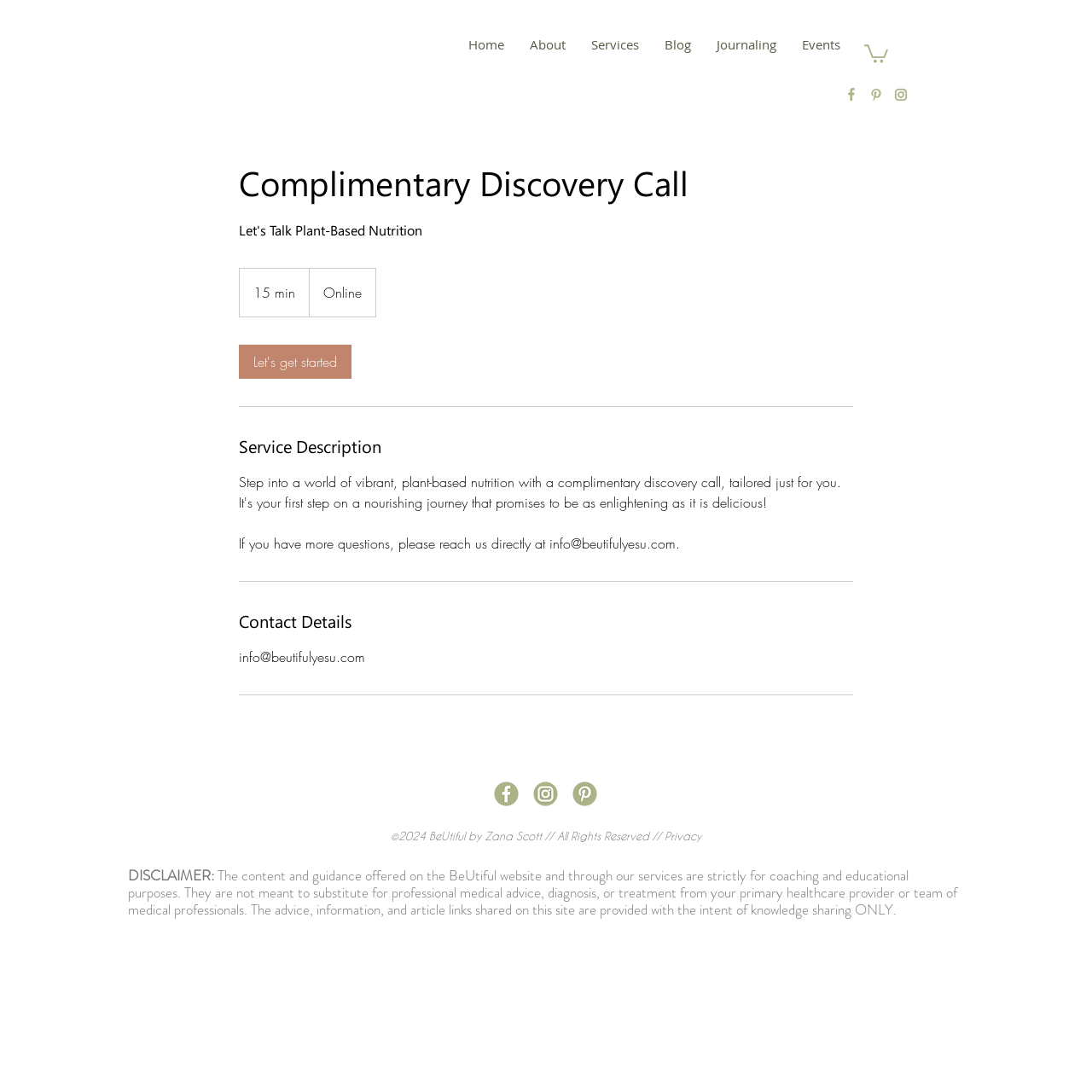Produce an extensive caption that describes everything on the webpage.

This webpage is about BeUtiful, a plant-based nutrition service. At the top left, there is a logo with the text "BeUtiful, Juicing, Workshops, Plant-Based, St. Louis, MO". Below the logo, there is a navigation menu with links to "Home", "About", "Services", "Blog", "Journaling", and "Events". 

On the right side of the navigation menu, there is a button with an image. Below the button, there are social media icons. 

The main content of the webpage is divided into sections. The first section is about a complimentary discovery call, which is a 15-minute online call. There is a link to "Let's get started" and a description of the service. 

Below the service description, there is a section with contact details, including an email address. 

At the bottom of the webpage, there is a social media bar with more icons. Below the social media bar, there is a copyright notice and a link to "Privacy". There is also a disclaimer that explains the purpose of the website and its content.